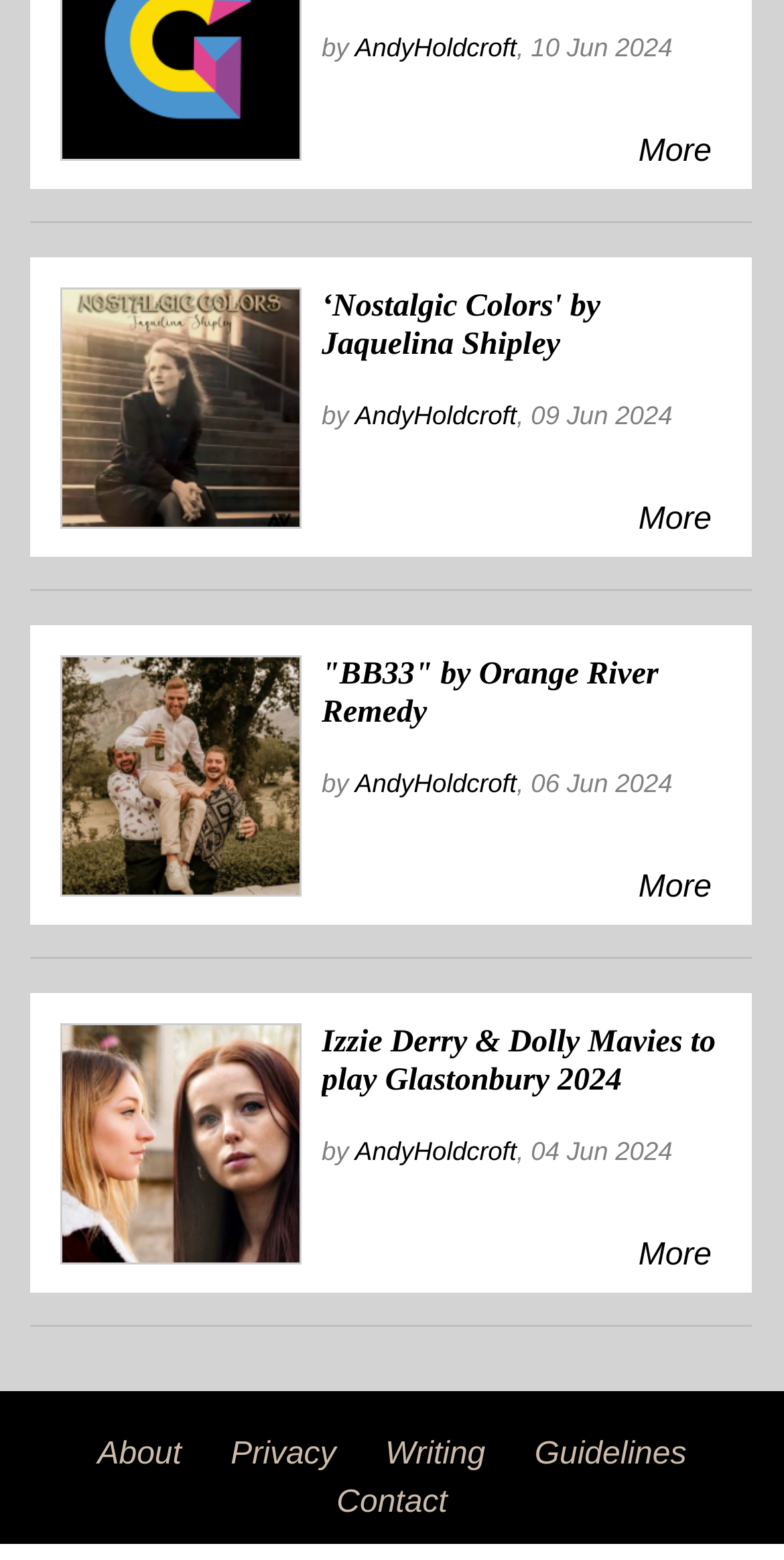Please answer the following question using a single word or phrase: 
What is the author of the first article?

AndyHoldcroft